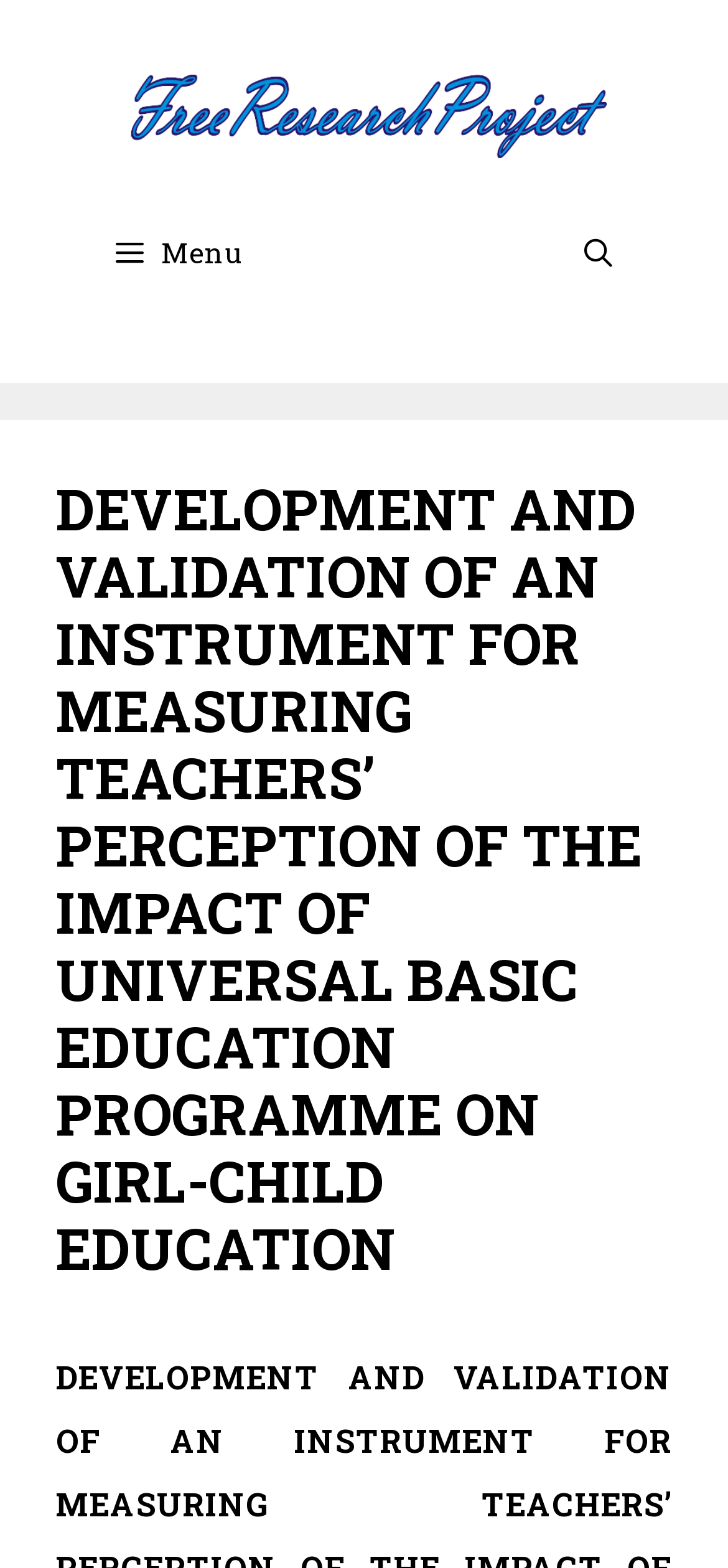Identify the main title of the webpage and generate its text content.

DEVELOPMENT AND VALIDATION OF AN INSTRUMENT FOR MEASURING TEACHERS’ PERCEPTION OF THE IMPACT OF UNIVERSAL BASIC EDUCATION PROGRAMME ON GIRL-CHILD EDUCATION